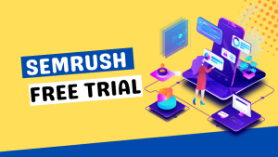What is the central element of the design?
Please use the image to provide a one-word or short phrase answer.

A person interacting with a digital interface